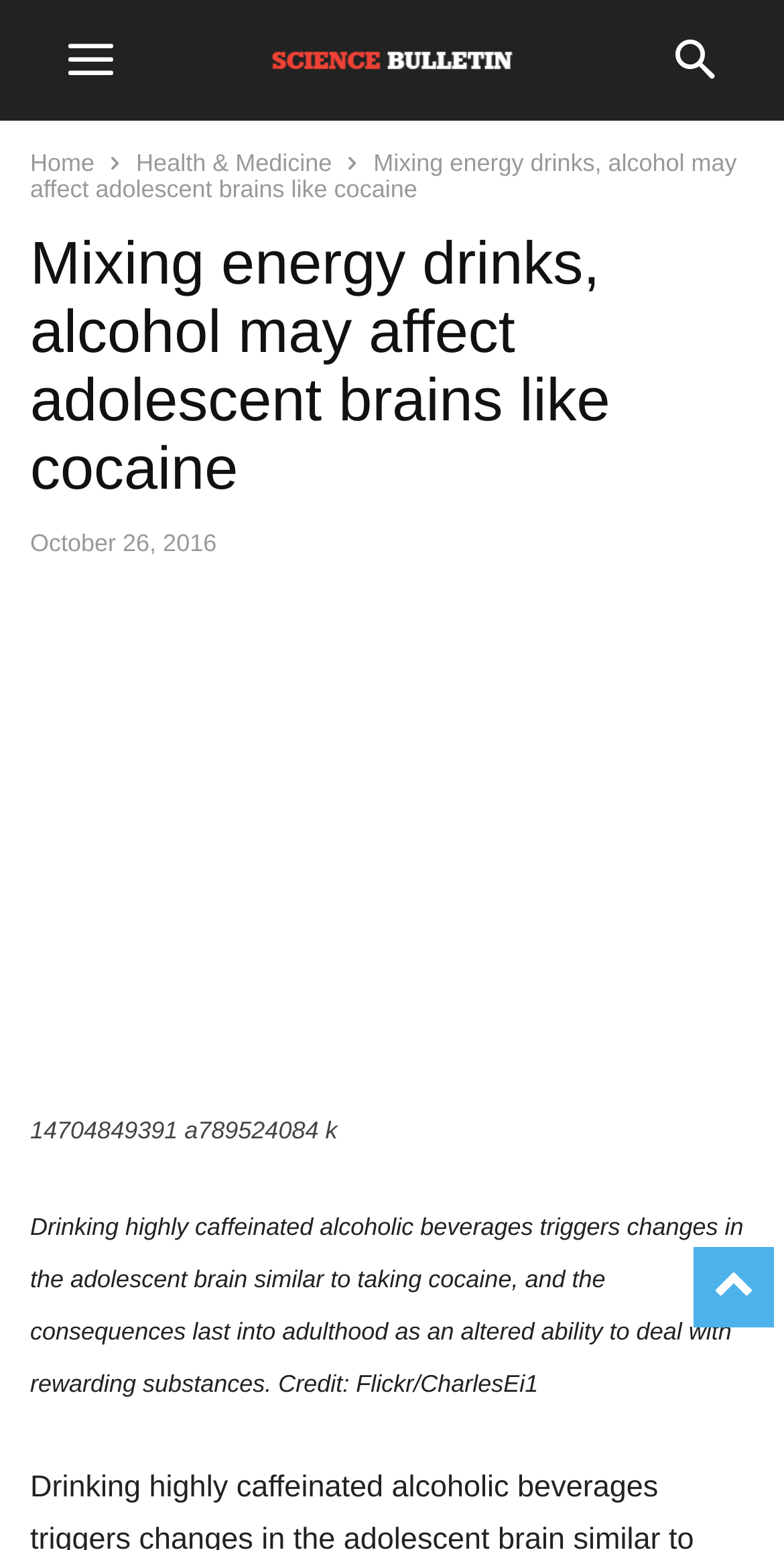What is the source of the image?
Based on the screenshot, provide your answer in one word or phrase.

Flickr/CharlesEi1